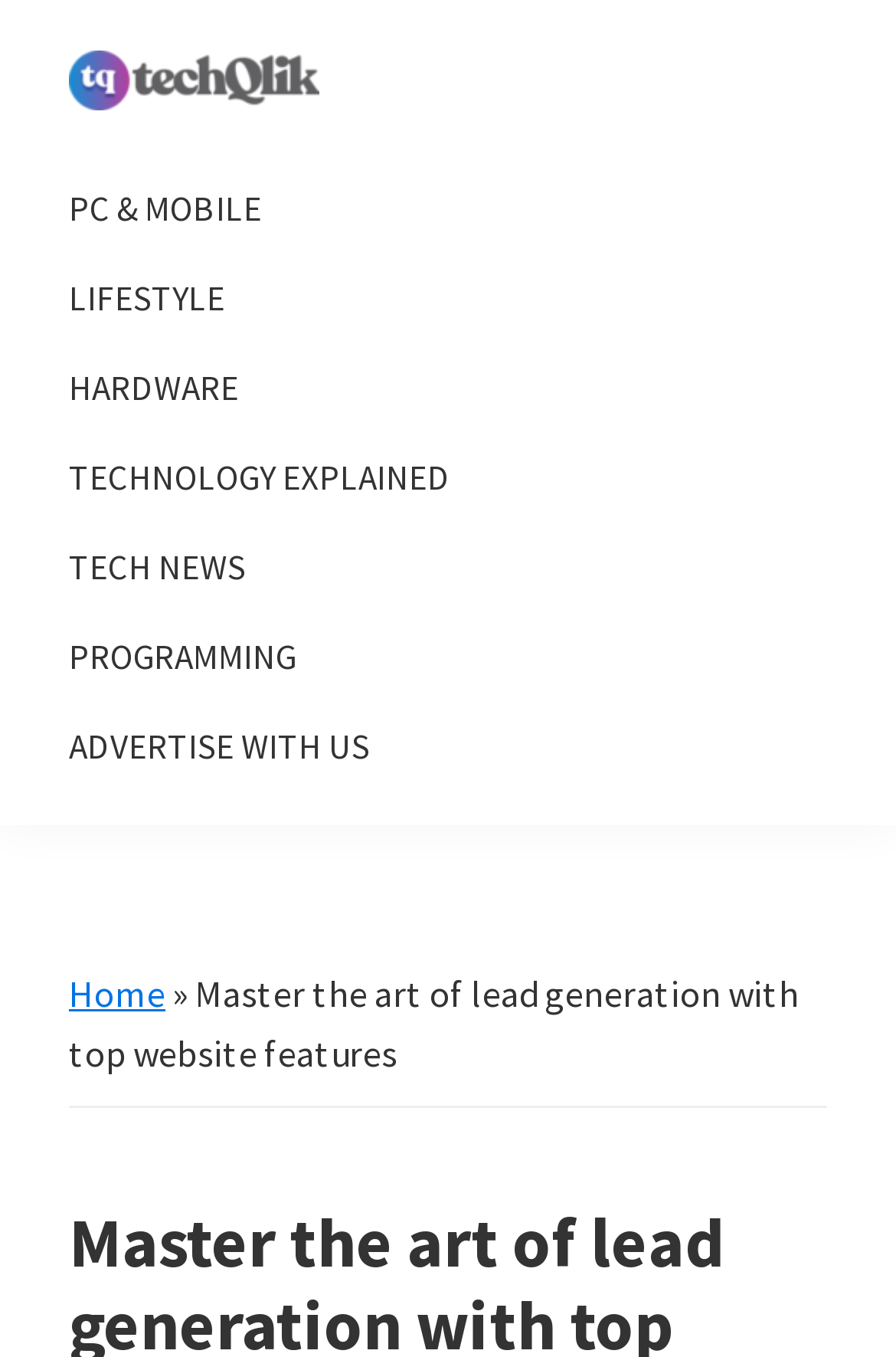Determine the bounding box coordinates of the clickable element to achieve the following action: 'Click on the 'Home' link'. Provide the coordinates as four float values between 0 and 1, formatted as [left, top, right, bottom].

[0.077, 0.715, 0.185, 0.749]